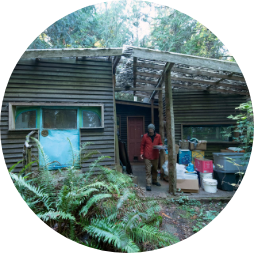Give a detailed account of what is happening in the image.

The image features a candid scene capturing a person walking near a rustic, woodland cabin surrounded by lush greenery. The structure, characterized by its dark wood exterior and an overhanging roof, blends harmoniously with the natural environment. Boxes and various items are visible around the entrance, suggesting ongoing activities or renovations. The individual, dressed in a bright red jacket, appears engaged with their surroundings, embodying a spirit of exploration and connection to nature. The overall composition evokes a sense of tranquility and simplicity, highlighting the beauty of candid moments in a serene, forested setting. This photograph serves as a compelling representation of the photographer's approach, emphasizing an authentic connection with people and places.